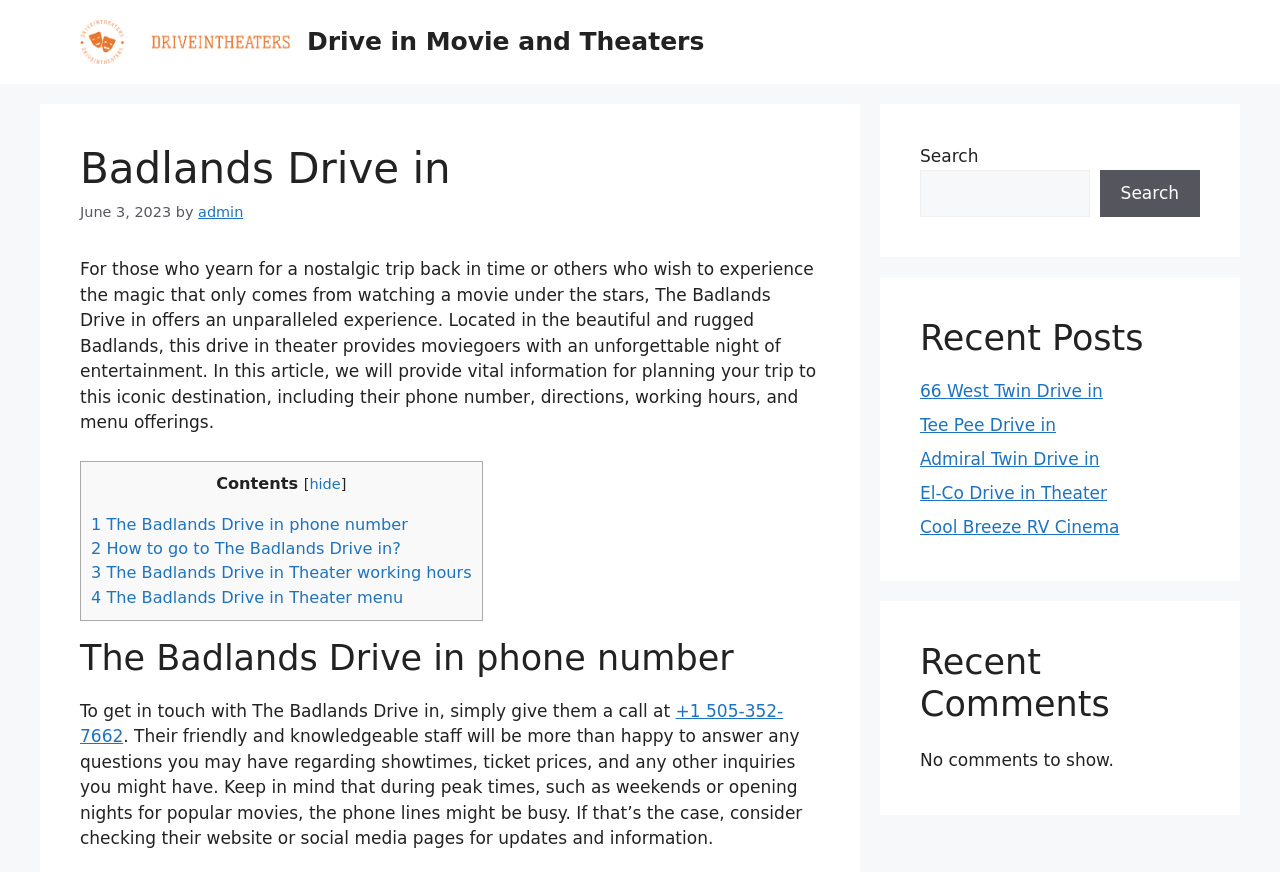Please identify the bounding box coordinates for the region that you need to click to follow this instruction: "Search for drive-in movies".

[0.719, 0.195, 0.851, 0.249]